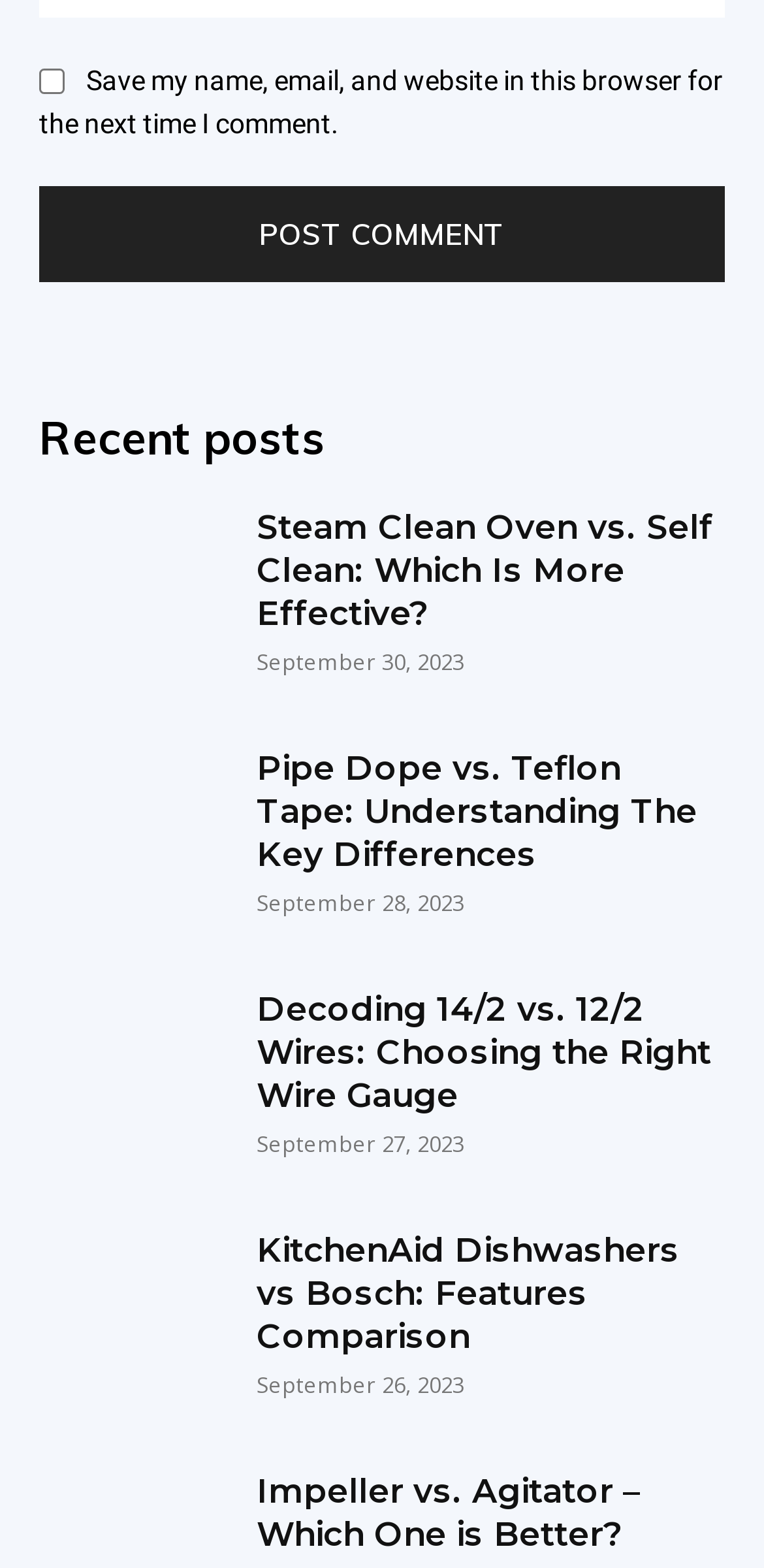Based on the description "name="submit" value="Post Comment"", find the bounding box of the specified UI element.

[0.051, 0.119, 0.949, 0.18]